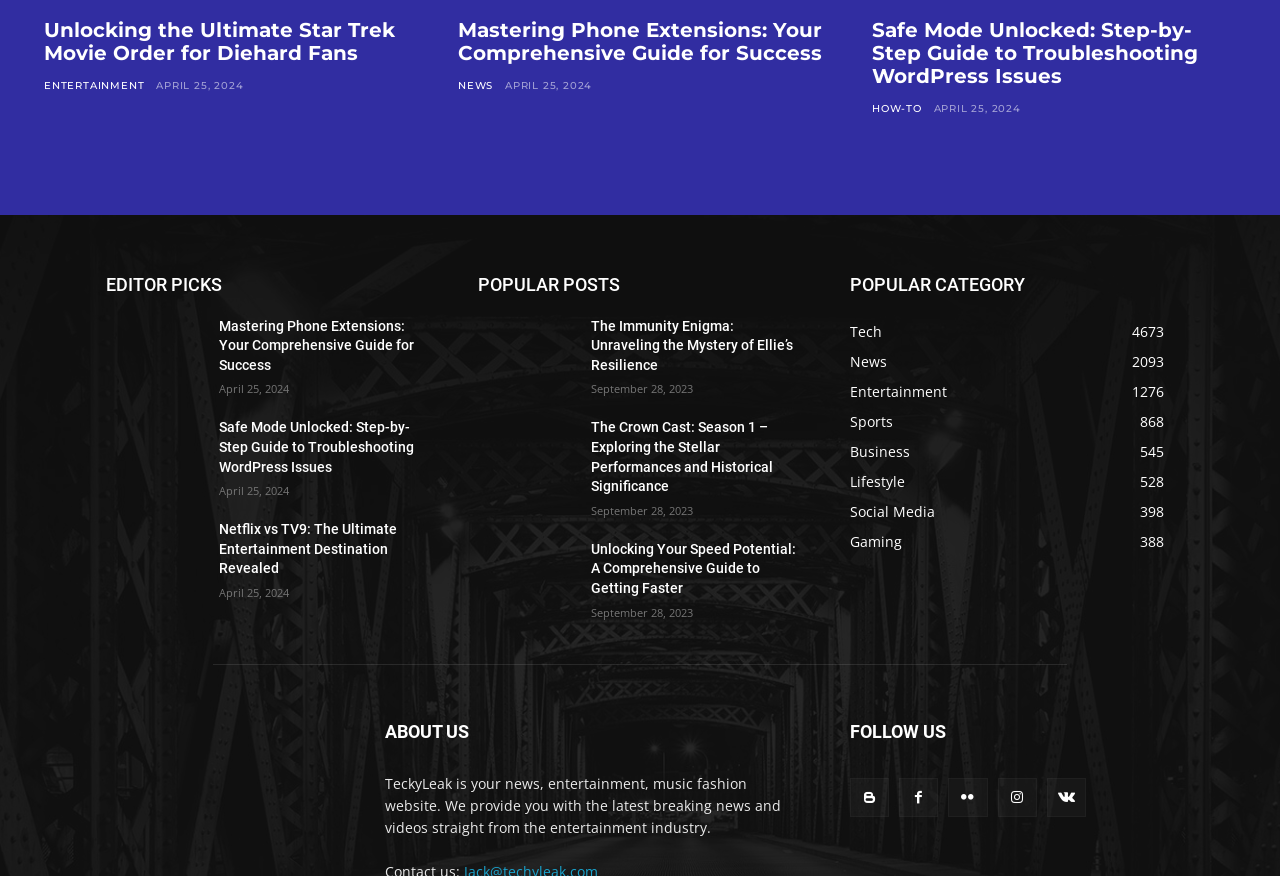Identify the bounding box coordinates necessary to click and complete the given instruction: "Read about Sonoma County funding".

None